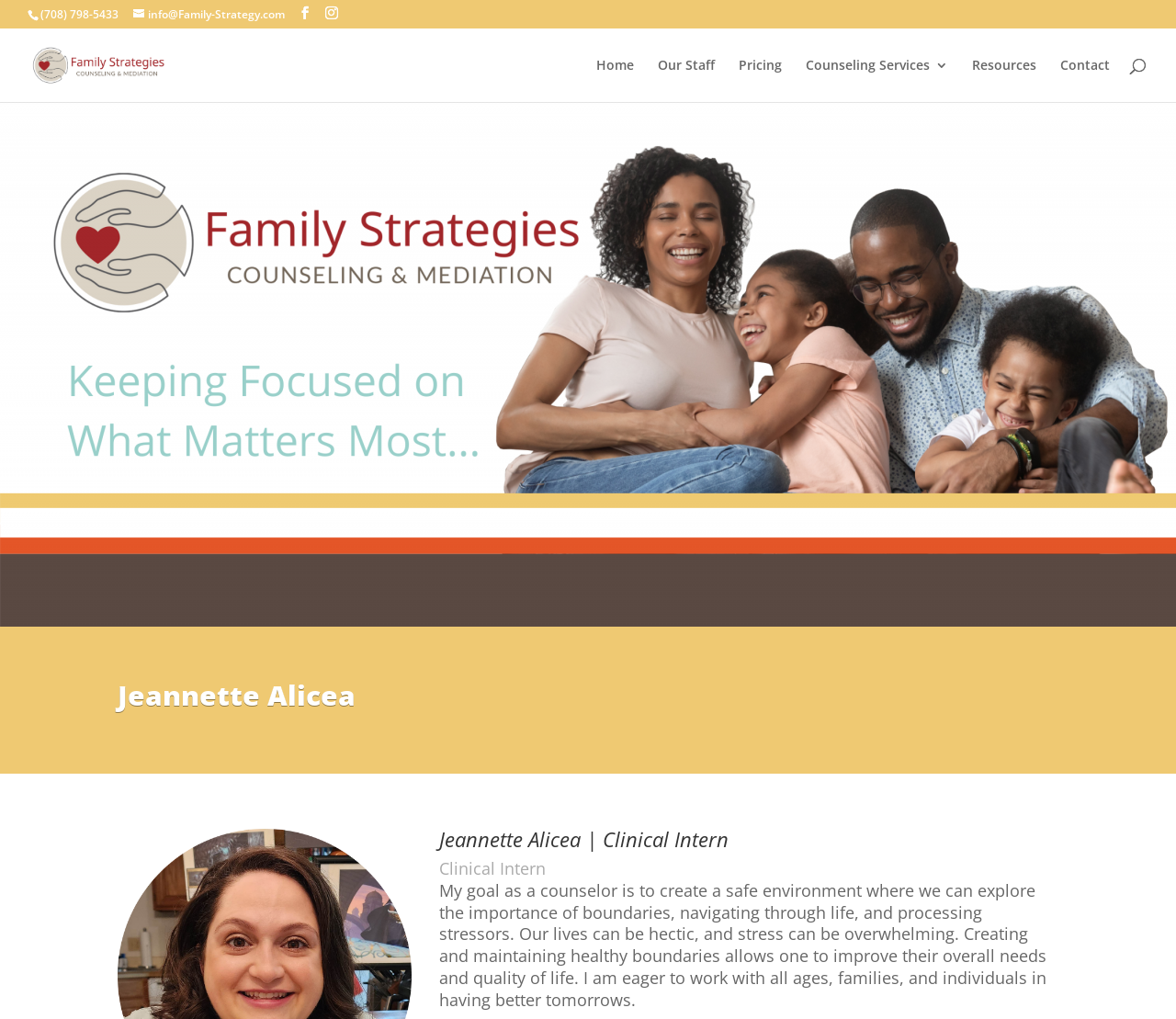Provide a one-word or one-phrase answer to the question:
What is the bounding box coordinate of the searchbox?

[0.053, 0.028, 0.953, 0.029]